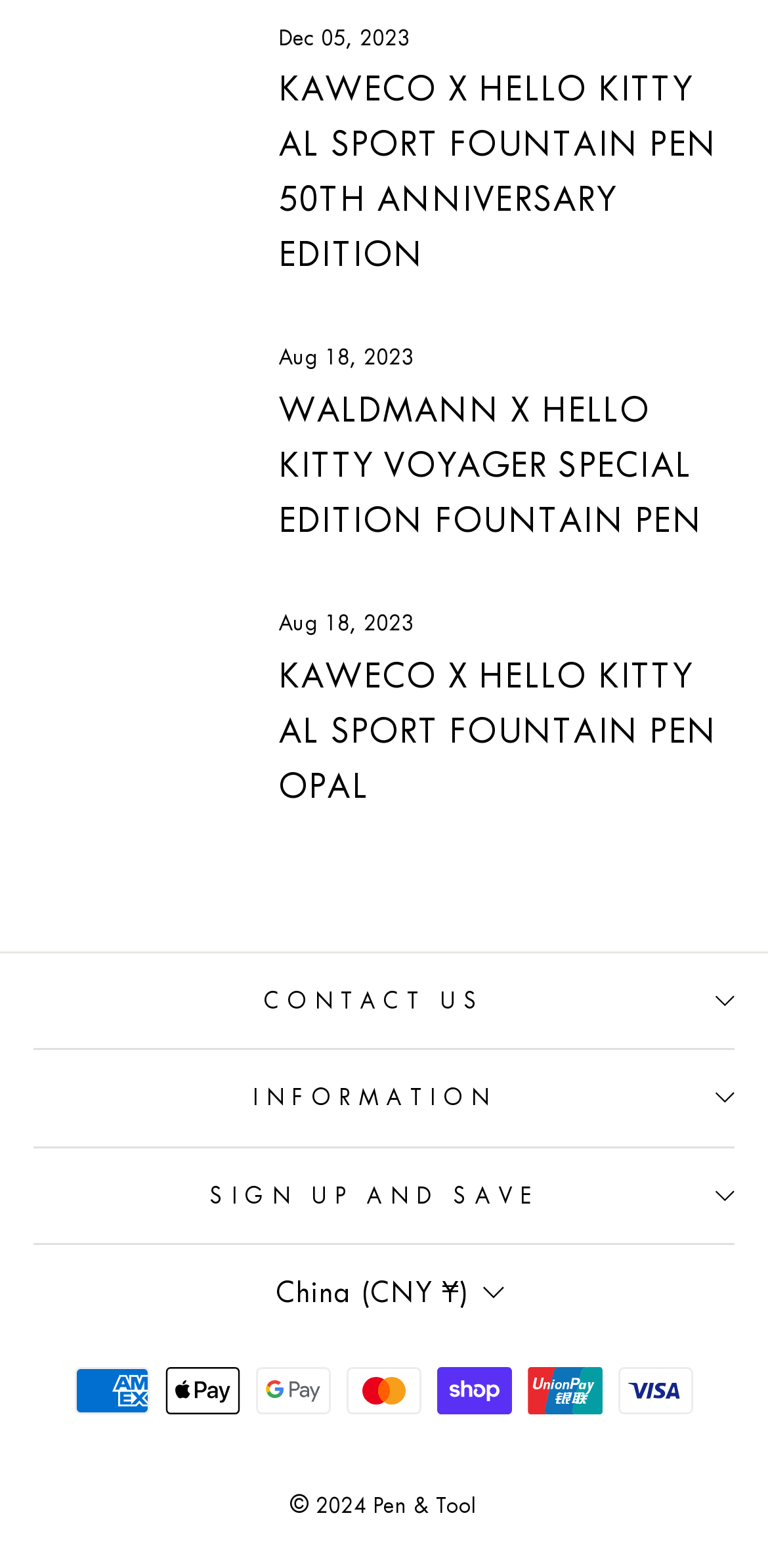Please determine the bounding box coordinates of the element to click in order to execute the following instruction: "go back to the homepage". The coordinates should be four float numbers between 0 and 1, specified as [left, top, right, bottom].

None